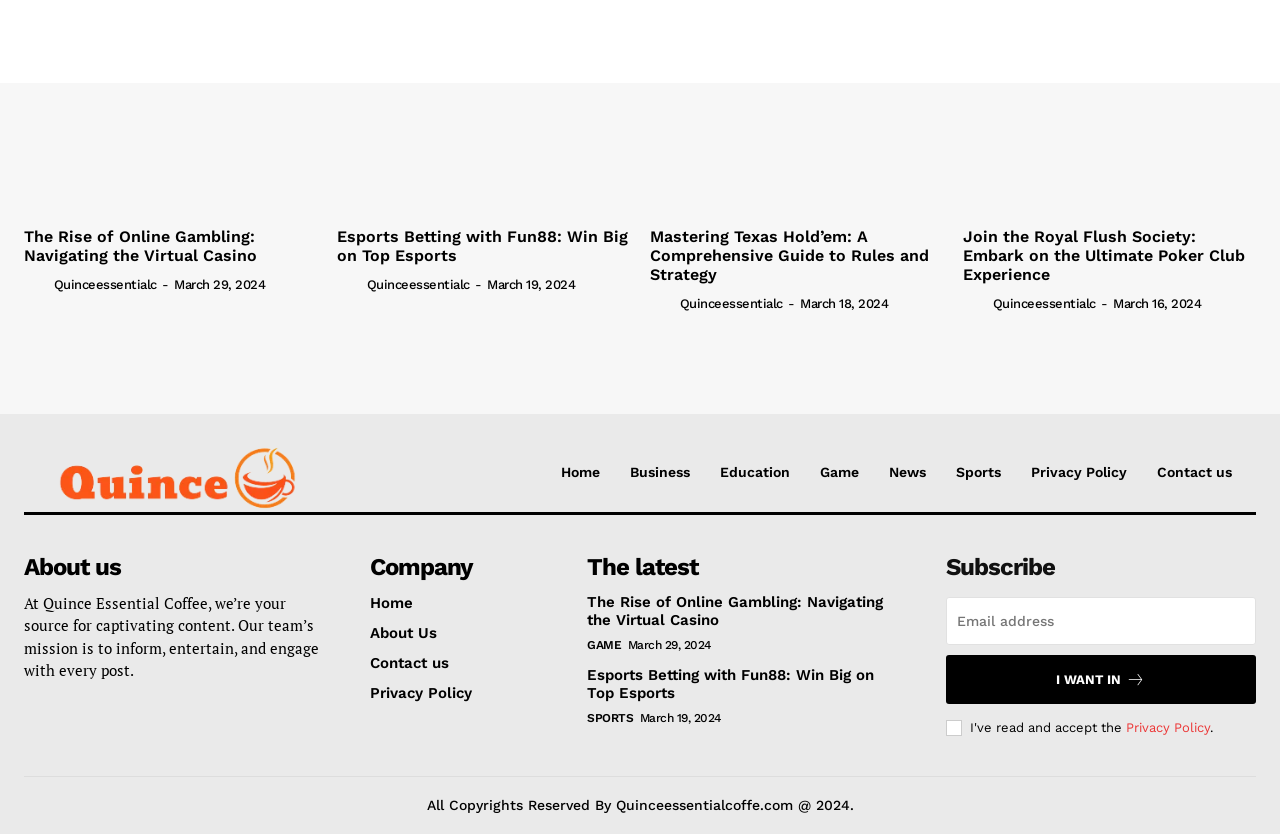Please provide the bounding box coordinate of the region that matches the element description: About Us. Coordinates should be in the format (top-left x, top-left y, bottom-right x, bottom-right y) and all values should be between 0 and 1.

[0.289, 0.748, 0.421, 0.77]